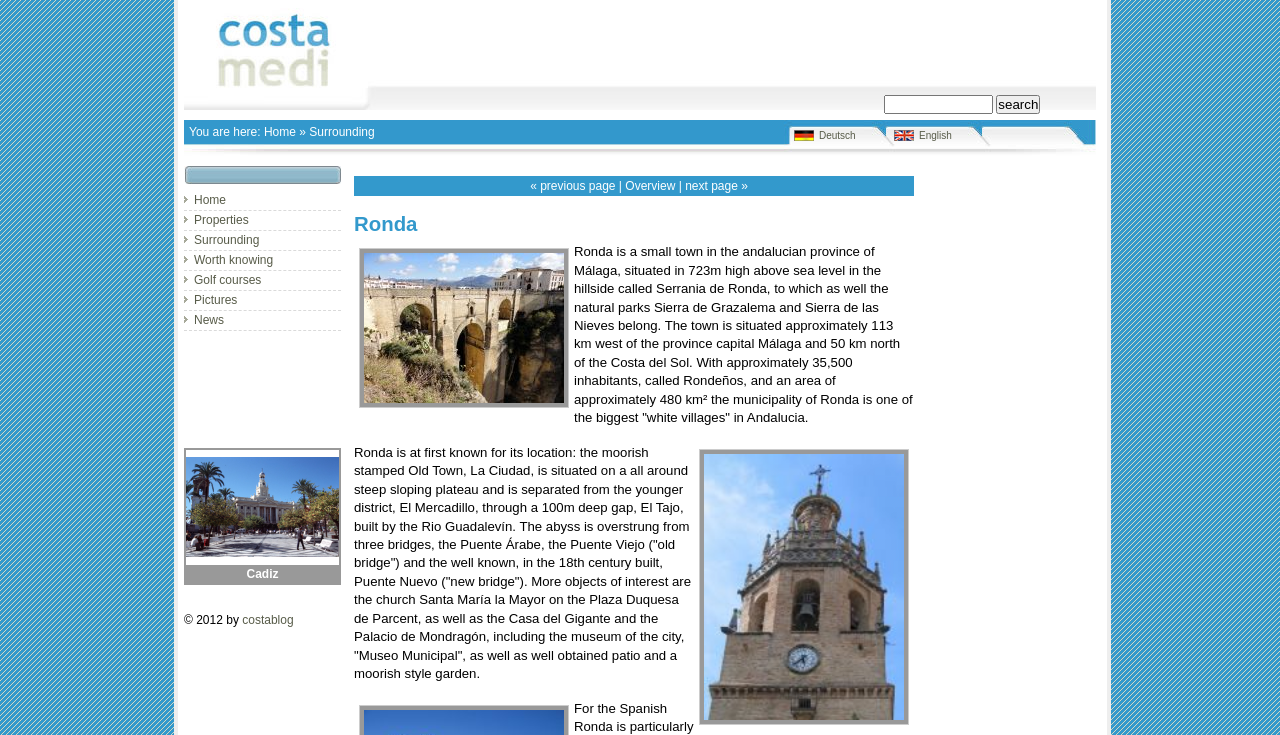With reference to the image, please provide a detailed answer to the following question: How many inhabitants does Ronda have?

The webpage states that the municipality of Ronda has approximately 35,500 inhabitants, who are called Rondeños, and an area of approximately 480 km².